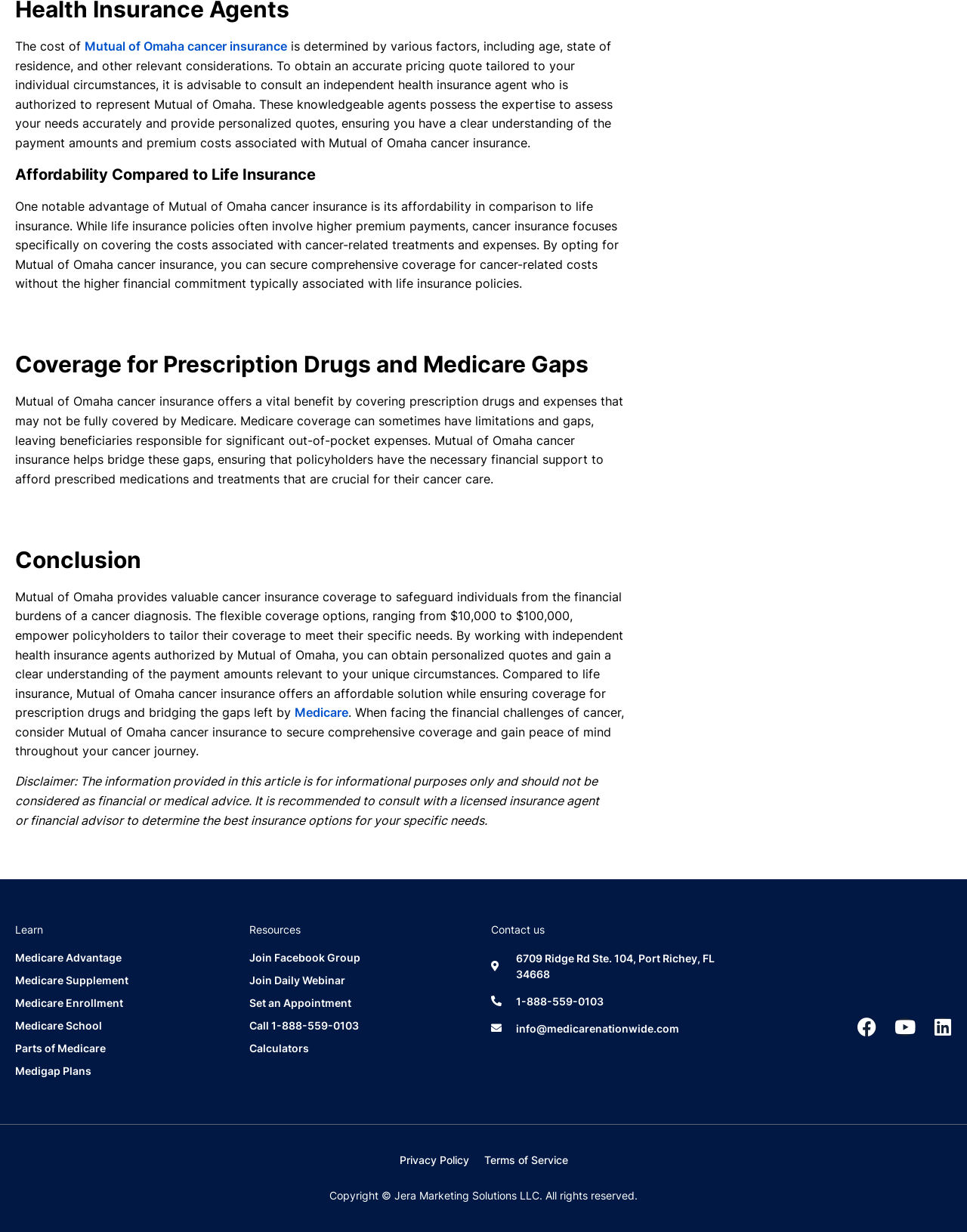Please mark the clickable region by giving the bounding box coordinates needed to complete this instruction: "Contact us through phone".

[0.533, 0.807, 0.624, 0.818]